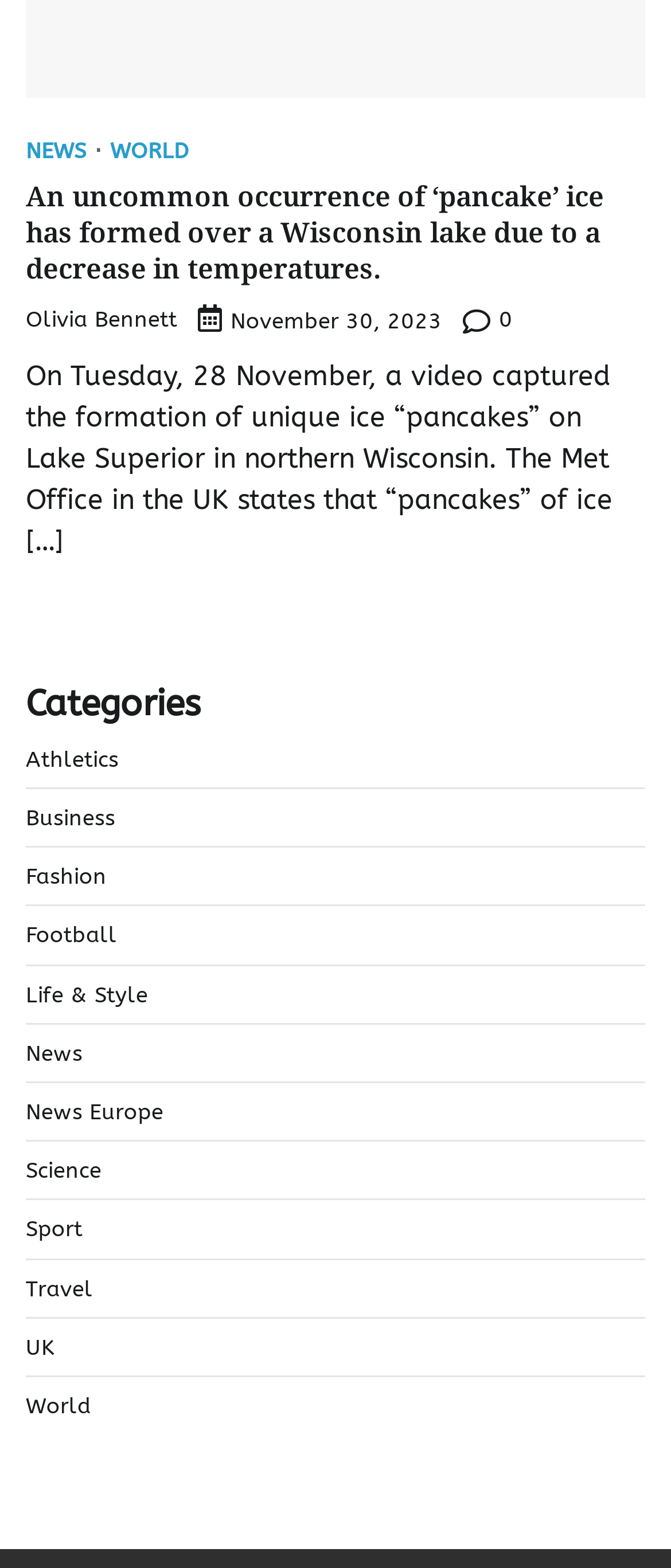Determine the bounding box coordinates of the region I should click to achieve the following instruction: "Click on NEWS". Ensure the bounding box coordinates are four float numbers between 0 and 1, i.e., [left, top, right, bottom].

[0.038, 0.09, 0.151, 0.103]